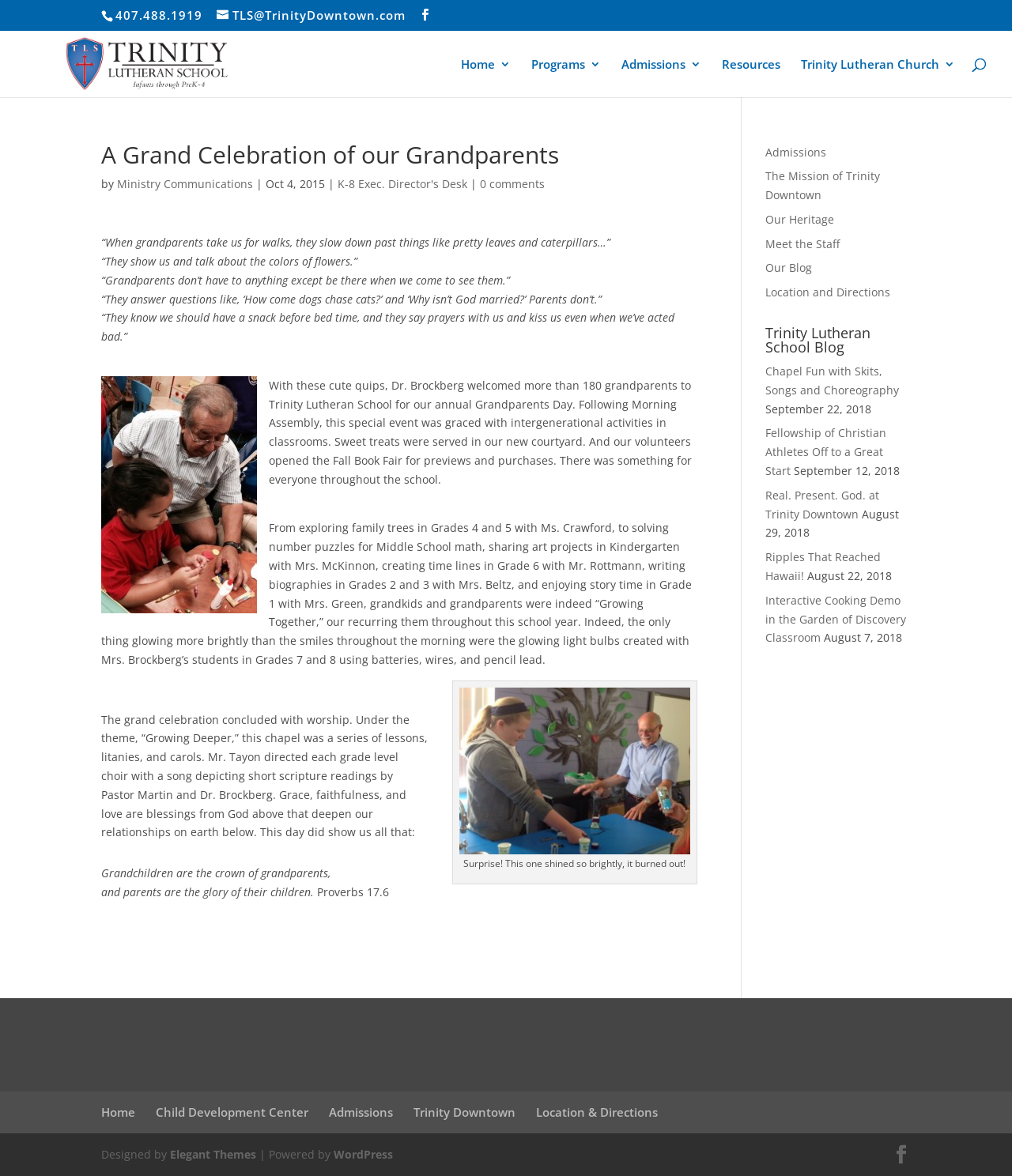Please give a succinct answer to the question in one word or phrase:
What is the name of the director who welcomed grandparents to Trinity Lutheran School?

Dr. Brockberg